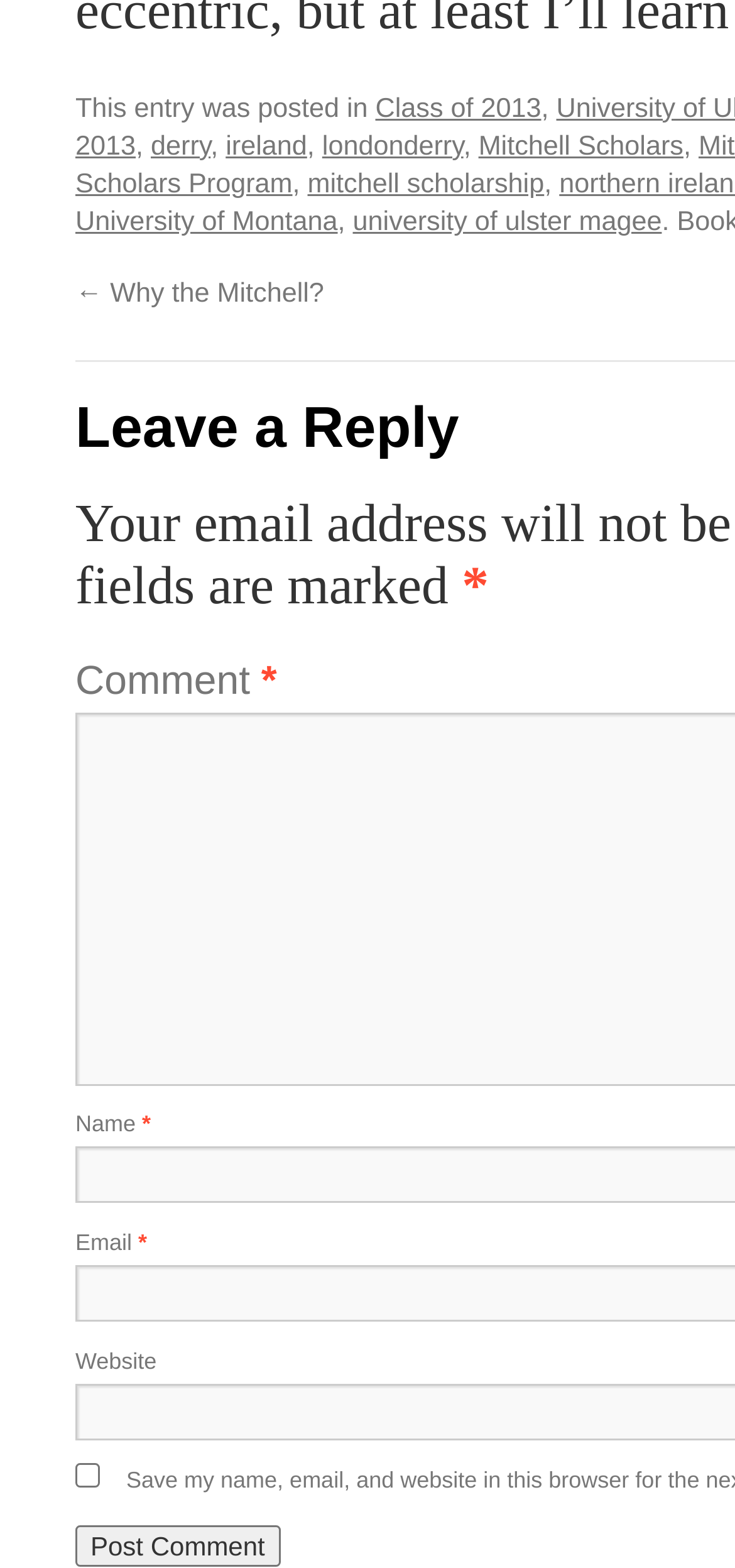Given the element description "Class of 2013" in the screenshot, predict the bounding box coordinates of that UI element.

[0.511, 0.06, 0.736, 0.079]